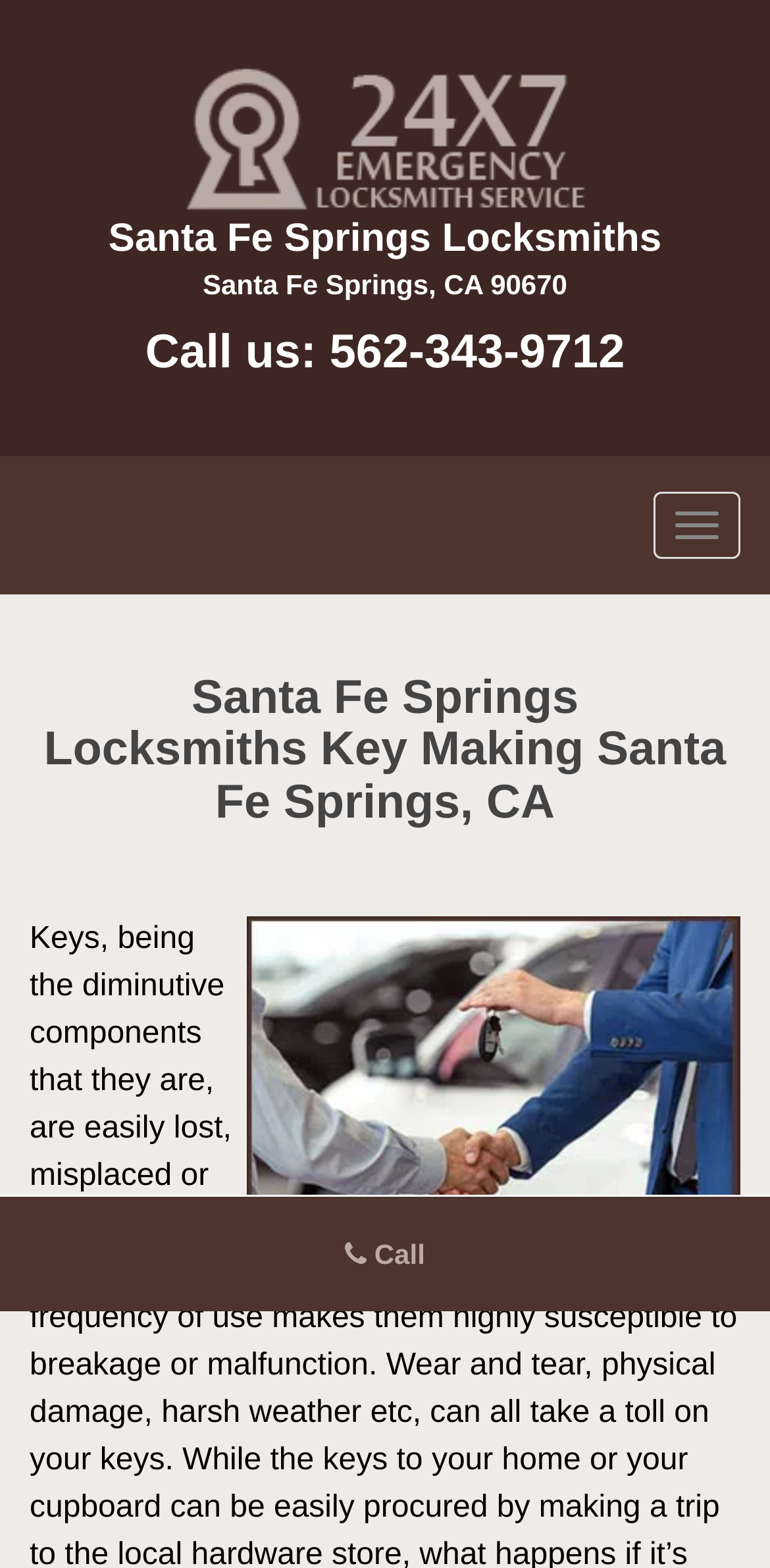What is the name of the locksmith?
Provide a detailed and well-explained answer to the question.

I found the name of the locksmith by looking at the heading element that contains the name, which is 'Santa Fe Springs Locksmiths'.